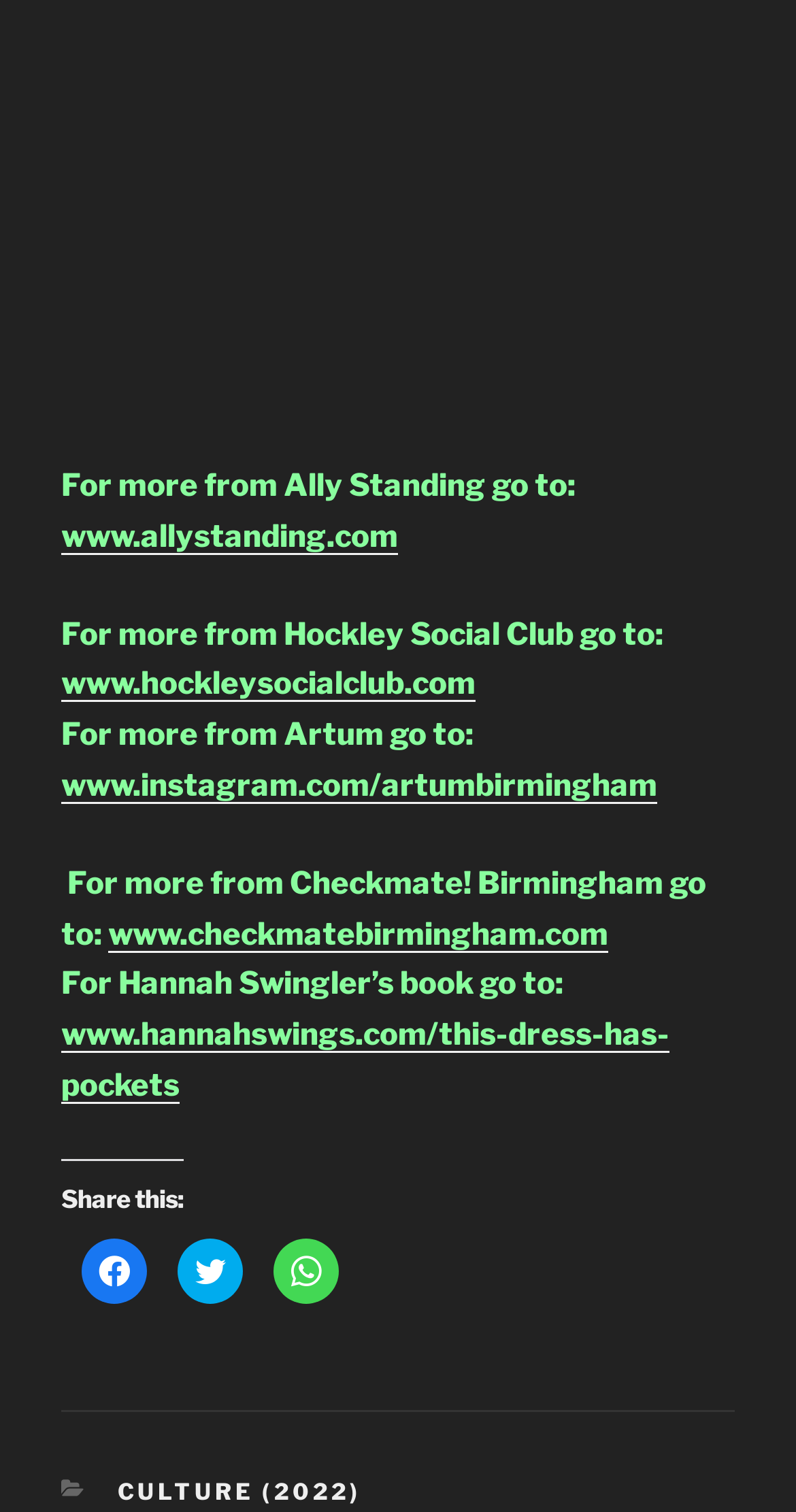How many links are available for more information?
Answer the question with a single word or phrase derived from the image.

5